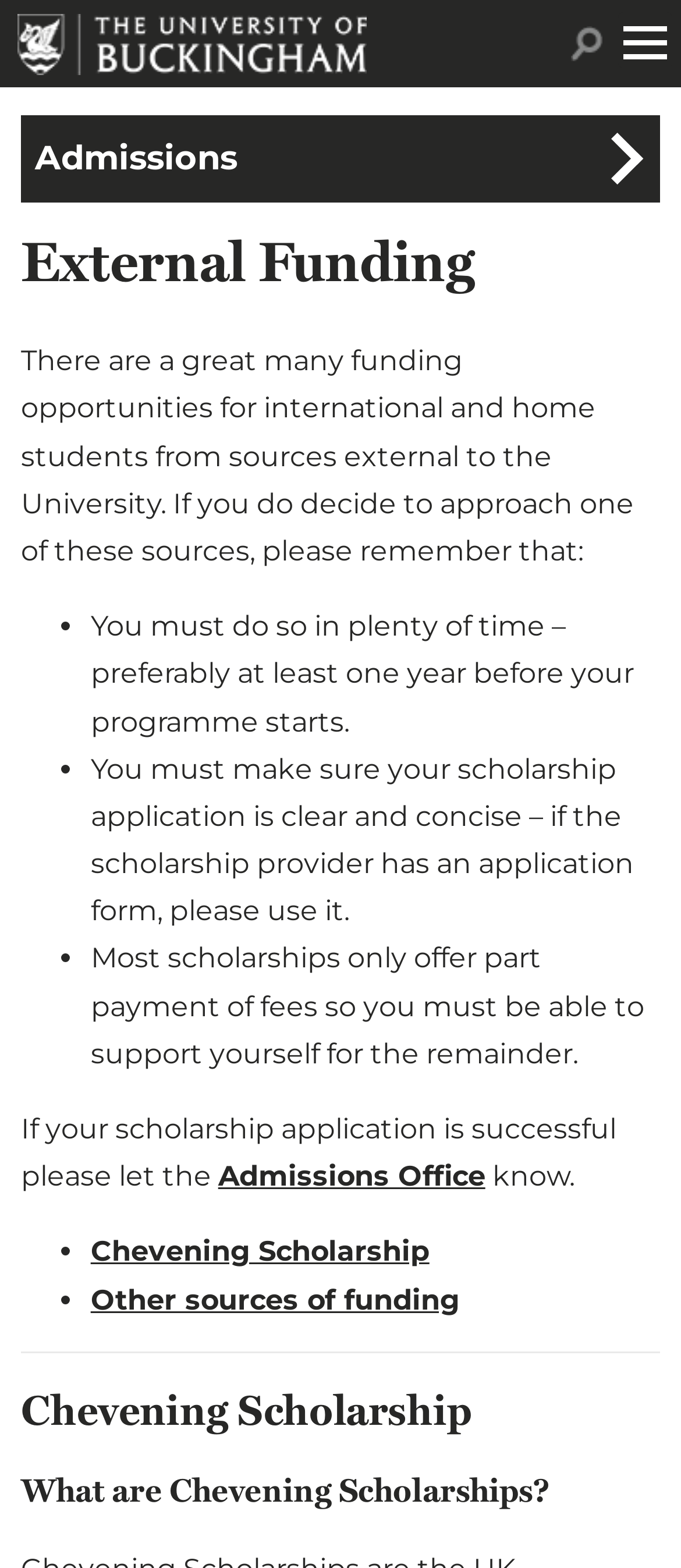Please determine the bounding box coordinates for the element with the description: "Admissions Office".

[0.32, 0.74, 0.713, 0.761]